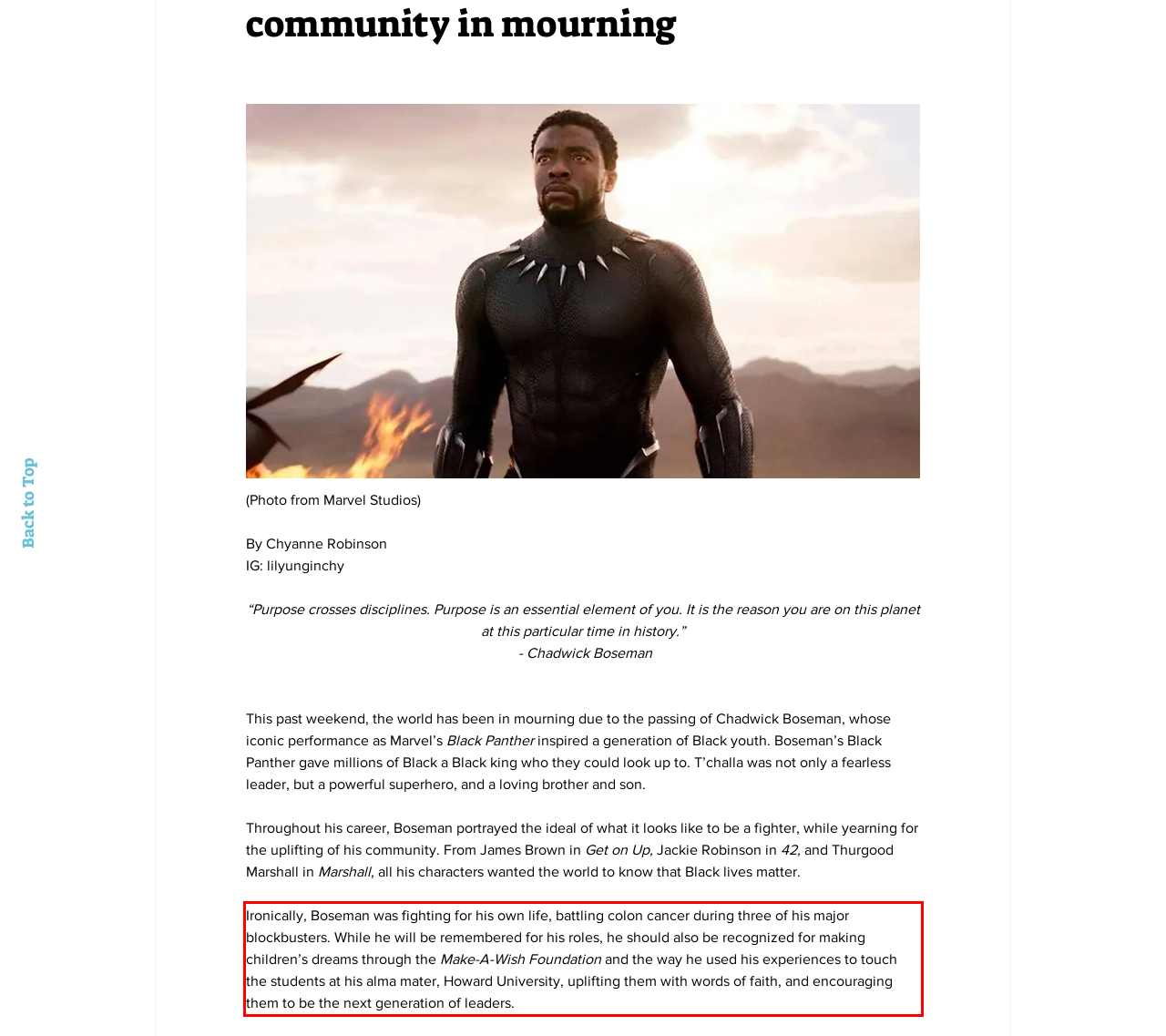You are presented with a webpage screenshot featuring a red bounding box. Perform OCR on the text inside the red bounding box and extract the content.

Ironically, Boseman was fighting for his own life, battling colon cancer during three of his major blockbusters. While he will be remembered for his roles, he should also be recognized for making children’s dreams through the Make-A-Wish Foundation and the way he used his experiences to touch the students at his alma mater, Howard University, uplifting them with words of faith, and encouraging them to be the next generation of leaders.